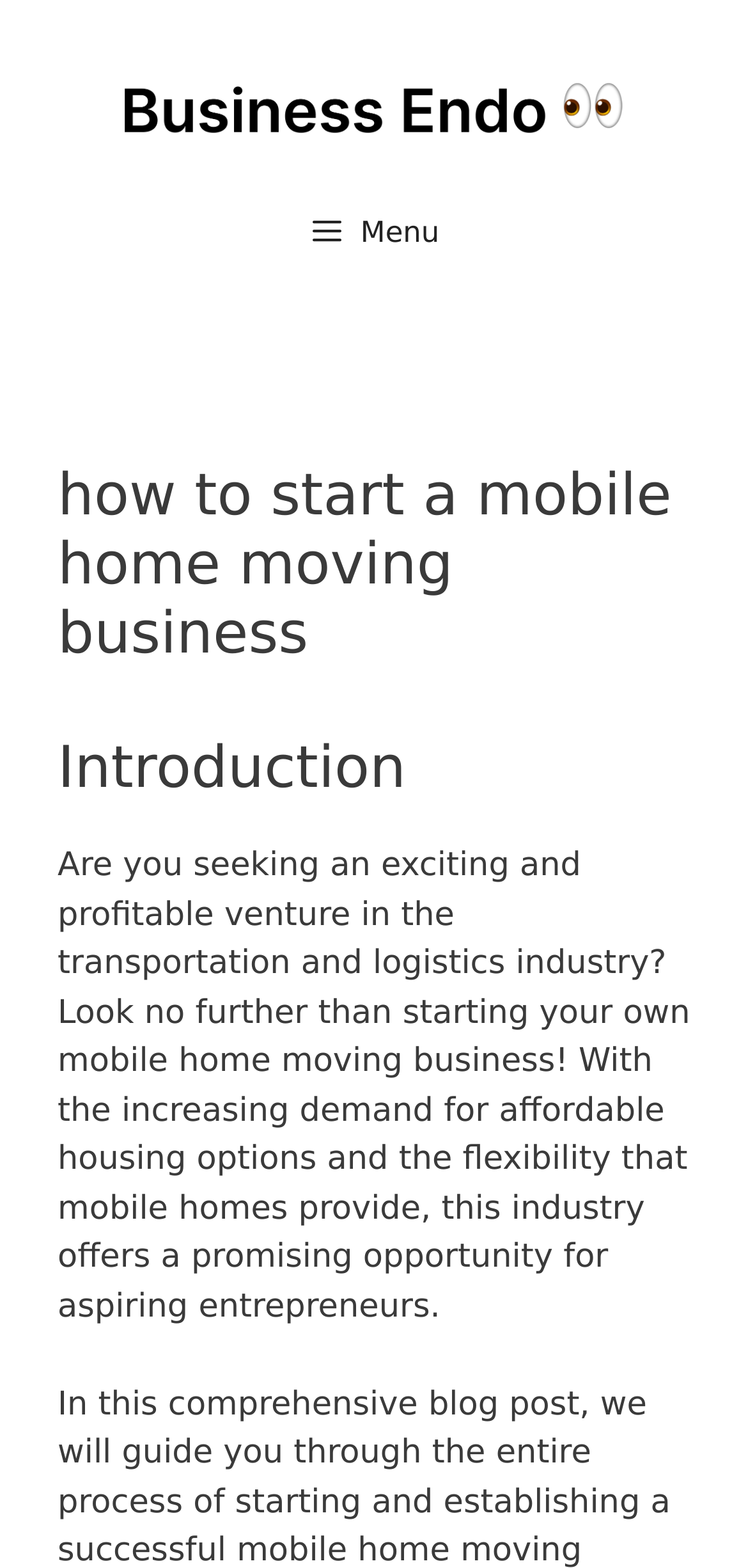Identify and extract the heading text of the webpage.

how to start a mobile home moving business